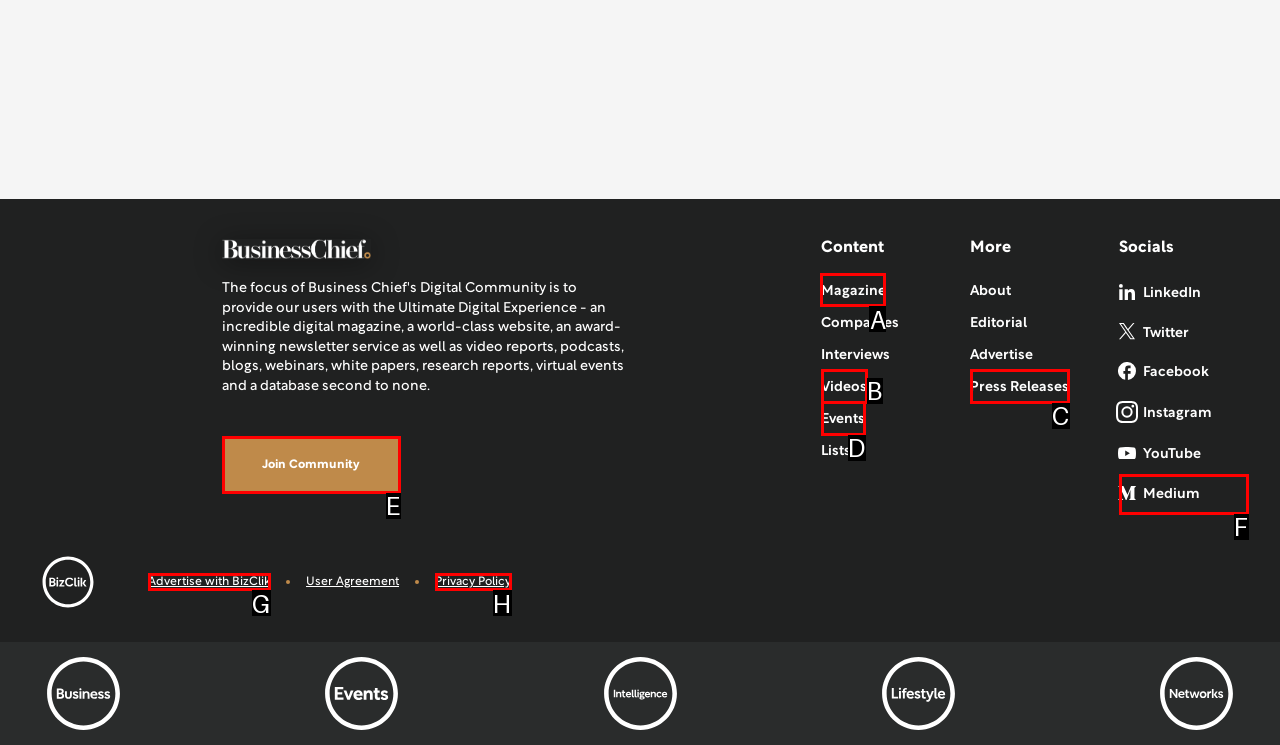Specify which element within the red bounding boxes should be clicked for this task: Visit the Magazine page Respond with the letter of the correct option.

A